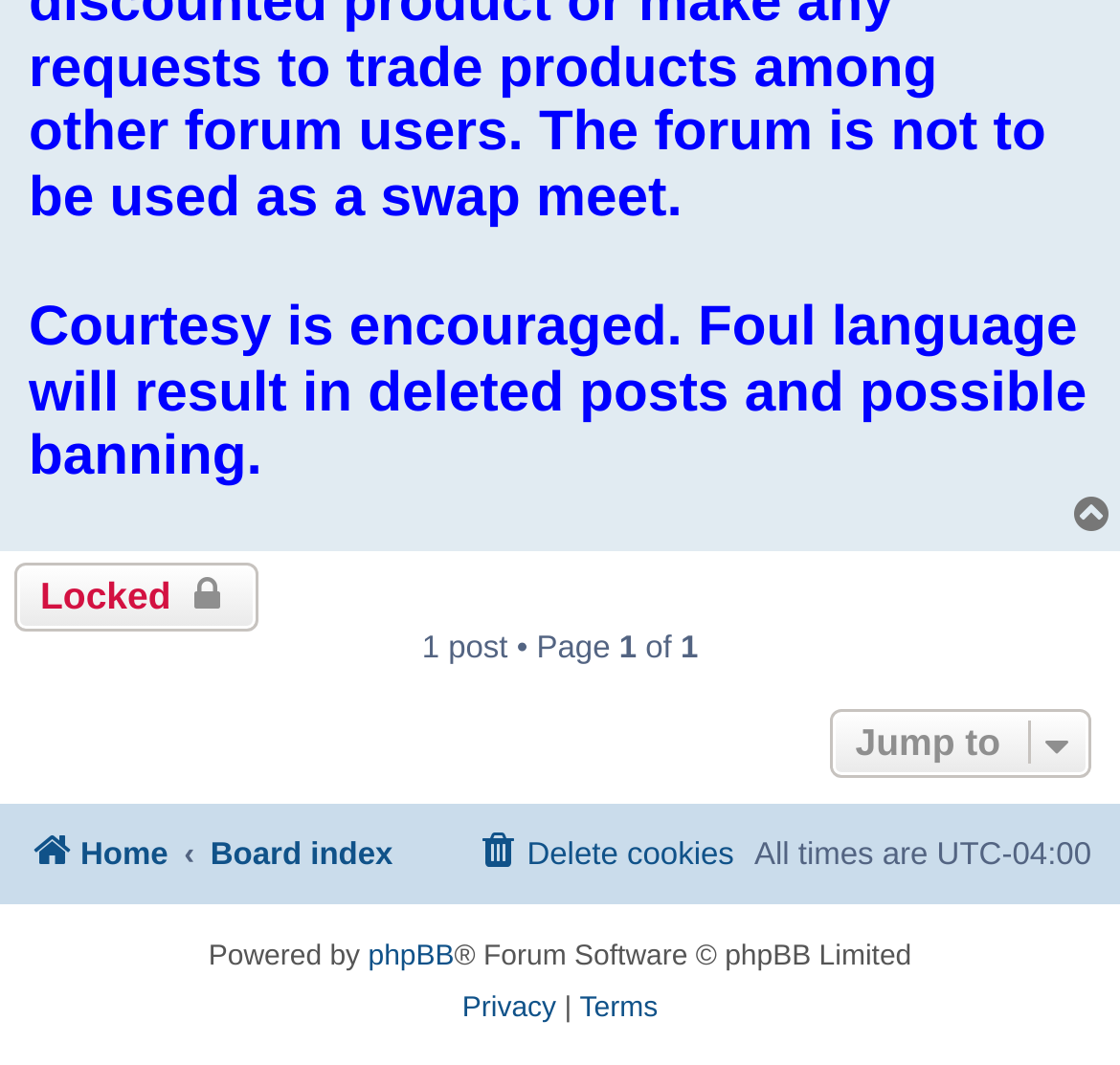What is the name of the forum software?
Use the information from the image to give a detailed answer to the question.

The name of the forum software is phpBB, as indicated by the link 'phpBB' at the bottom of the page.